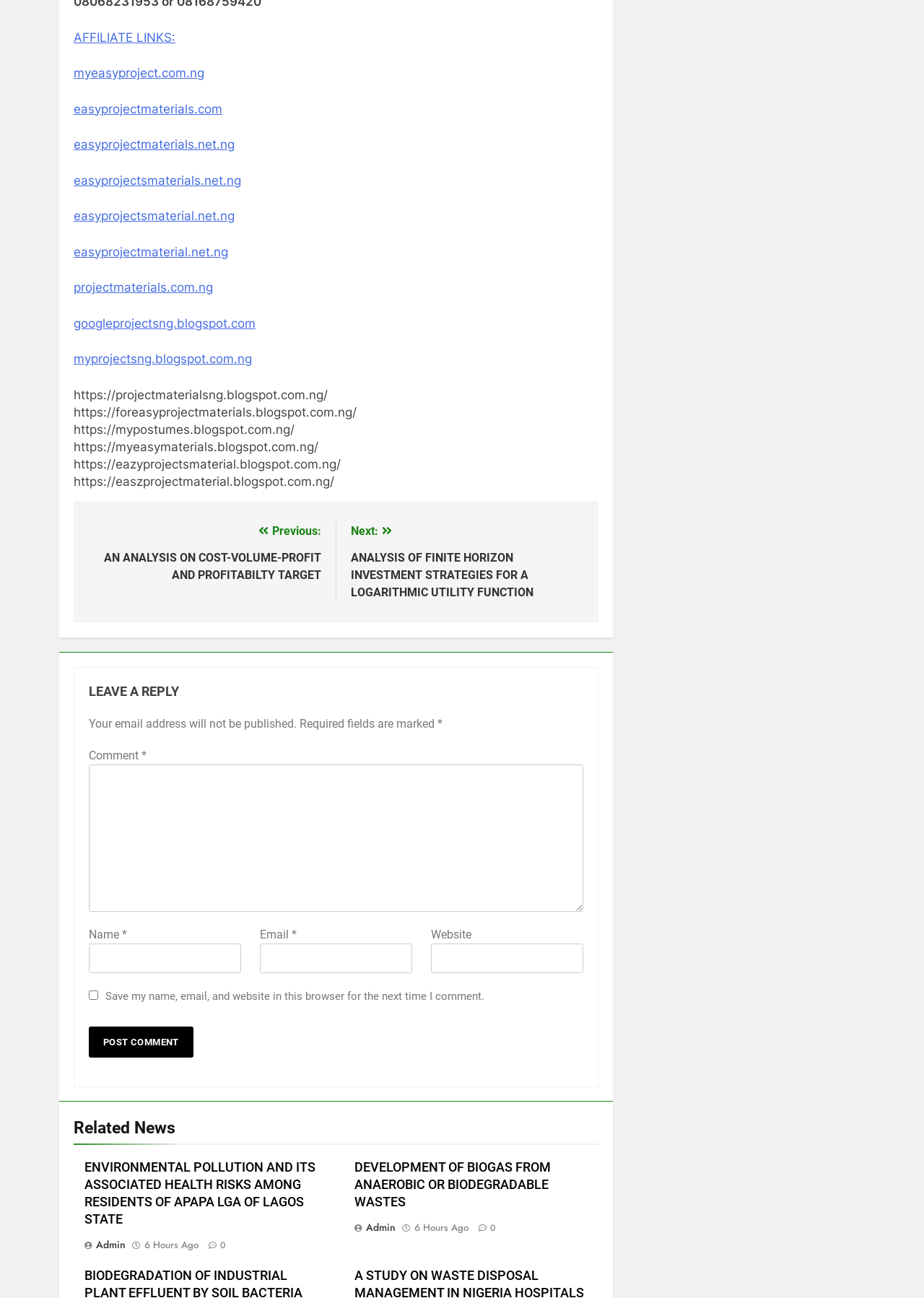Based on the image, please respond to the question with as much detail as possible:
What is the topic of the first related news article?

The first related news article is titled 'ENVIRONMENTAL POLLUTION AND ITS ASSOCIATED HEALTH RISKS AMONG RESIDENTS OF APAPA LGA OF LAGOS STATE'. This article is related to environmental pollution and its health risks.